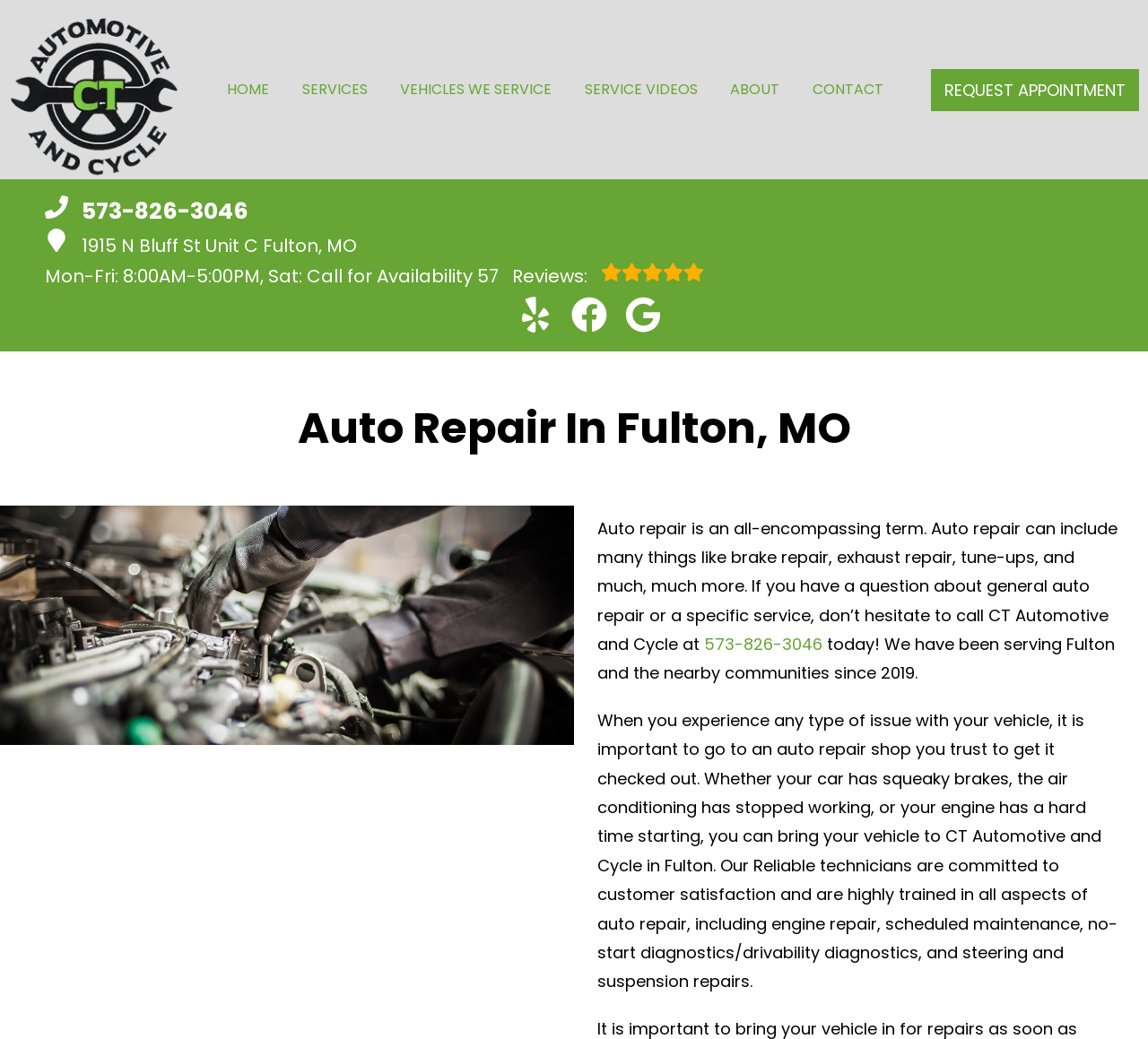Based on what you see in the screenshot, provide a thorough answer to this question: What services does CT Automotive and Cycle offer?

I found the services by looking at the button elements with popup menus, such as 'A/C ▶', 'BRAKES ▶', etc. which are located in the middle of the webpage.